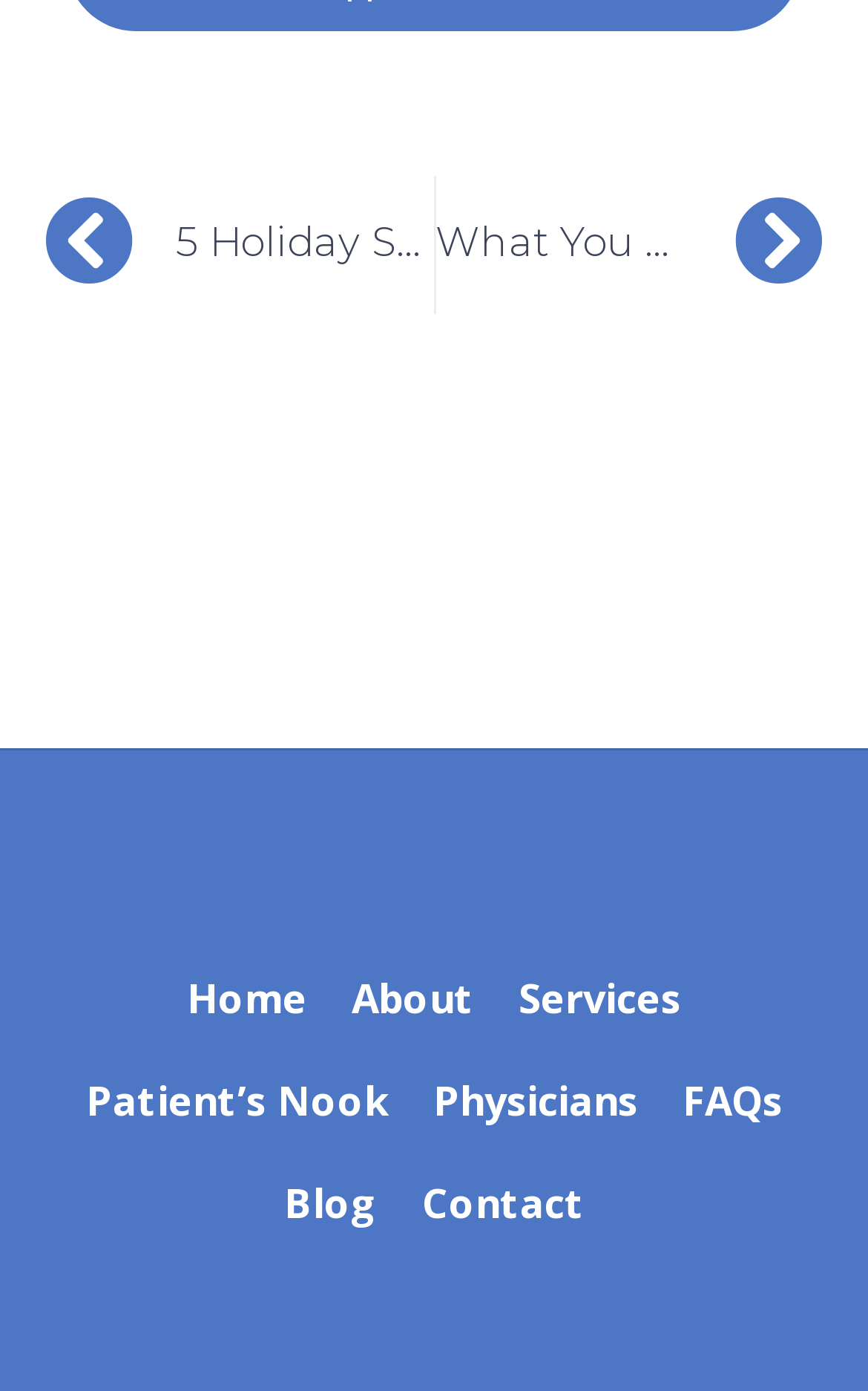Locate the bounding box coordinates of the area to click to fulfill this instruction: "check FAQs". The bounding box should be presented as four float numbers between 0 and 1, in the order [left, top, right, bottom].

[0.76, 0.754, 0.927, 0.828]